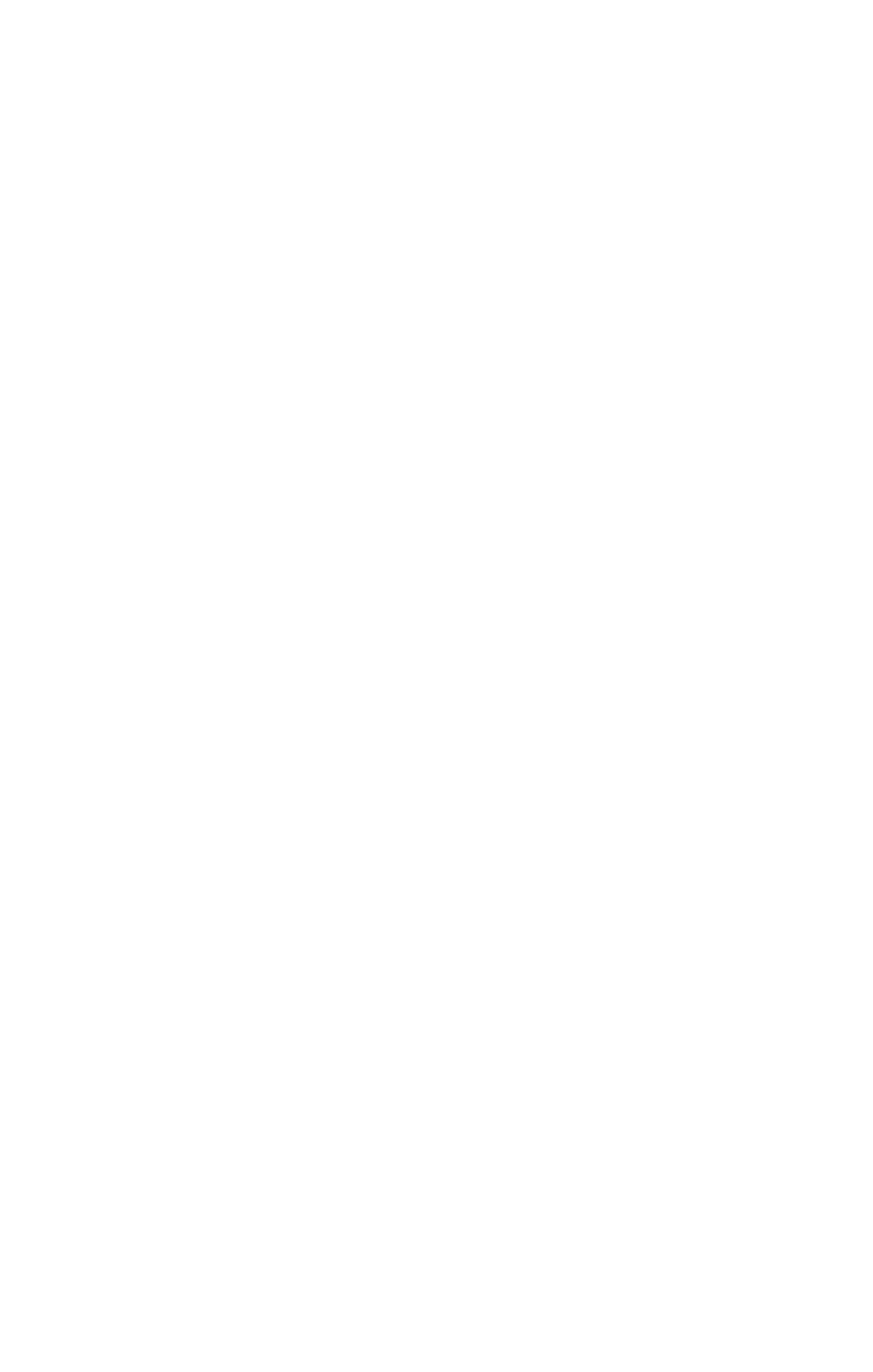Locate the coordinates of the bounding box for the clickable region that fulfills this instruction: "go to about us page".

[0.387, 0.281, 0.613, 0.33]